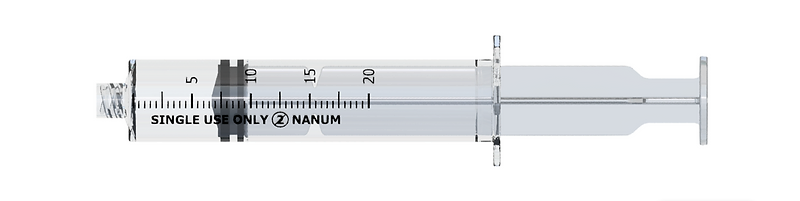Provide a comprehensive description of the image.

This image showcases a clear, single-use syringe manufactured by Nanum, specifically designed for precise measurements up to 20 milliliters. The syringe features clearly marked calibrations along its body, allowing for accurate dosing, with markings at every milliliter. Notably, the label reads "SINGLE USE ONLY," emphasizing its intended use for safe, one-time applications to prevent contamination. The syringe's design includes a smooth plunger and a secure tip, ensuring ease of use during medical procedures. Overall, this image illustrates a vital medical tool that prioritizes user safety and measurement accuracy.